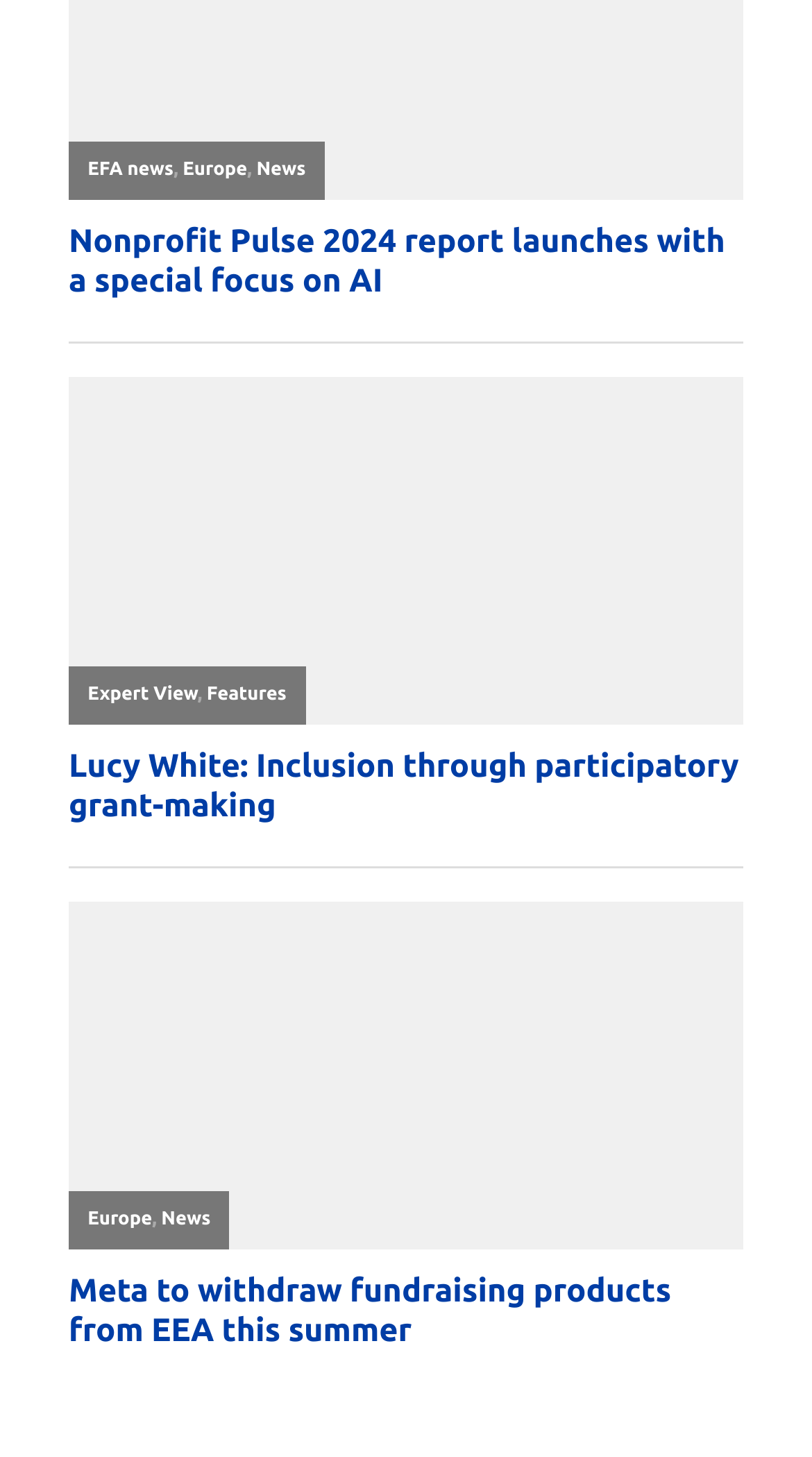What is the category of the third news article?
Look at the image and provide a short answer using one word or a phrase.

Europe